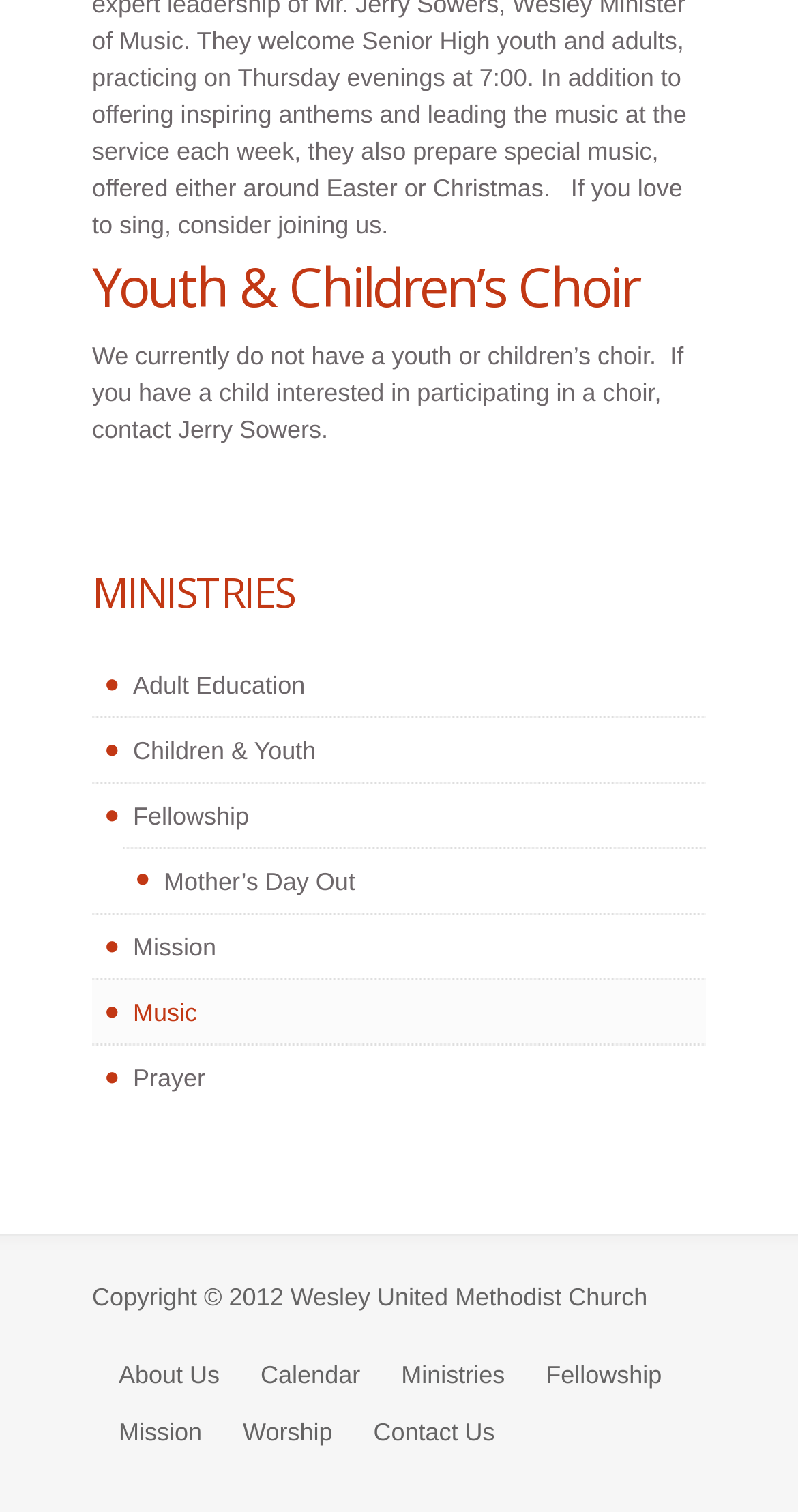Identify the bounding box coordinates of the clickable region necessary to fulfill the following instruction: "click on the 'Adult Education' link". The bounding box coordinates should be four float numbers between 0 and 1, i.e., [left, top, right, bottom].

[0.115, 0.431, 0.885, 0.473]